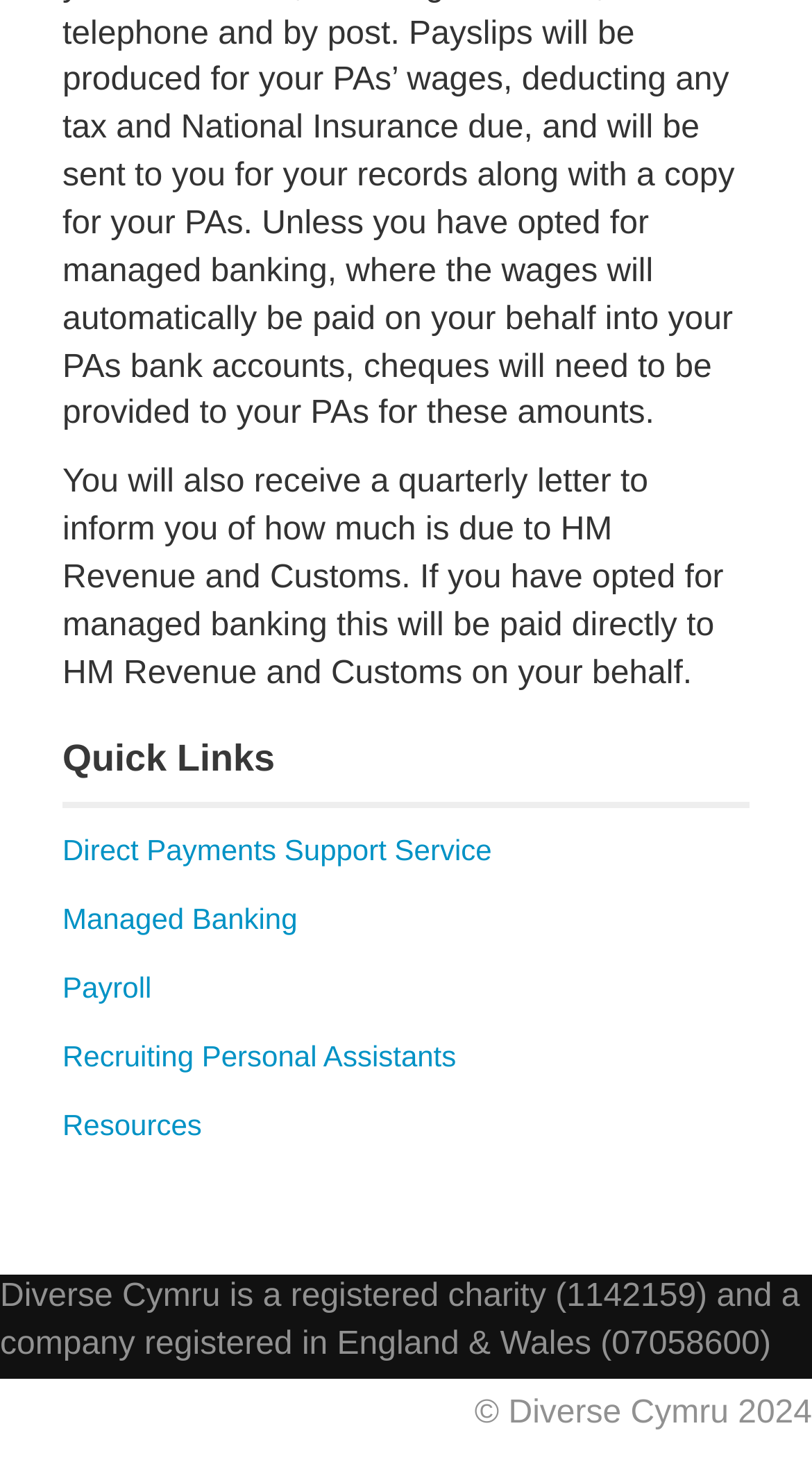How many quick links are available?
Please answer the question as detailed as possible based on the image.

The webpage has a heading 'Quick Links' followed by five link elements, namely 'Direct Payments Support Service', 'Managed Banking', 'Payroll', 'Recruiting Personal Assistants', and 'Resources'.